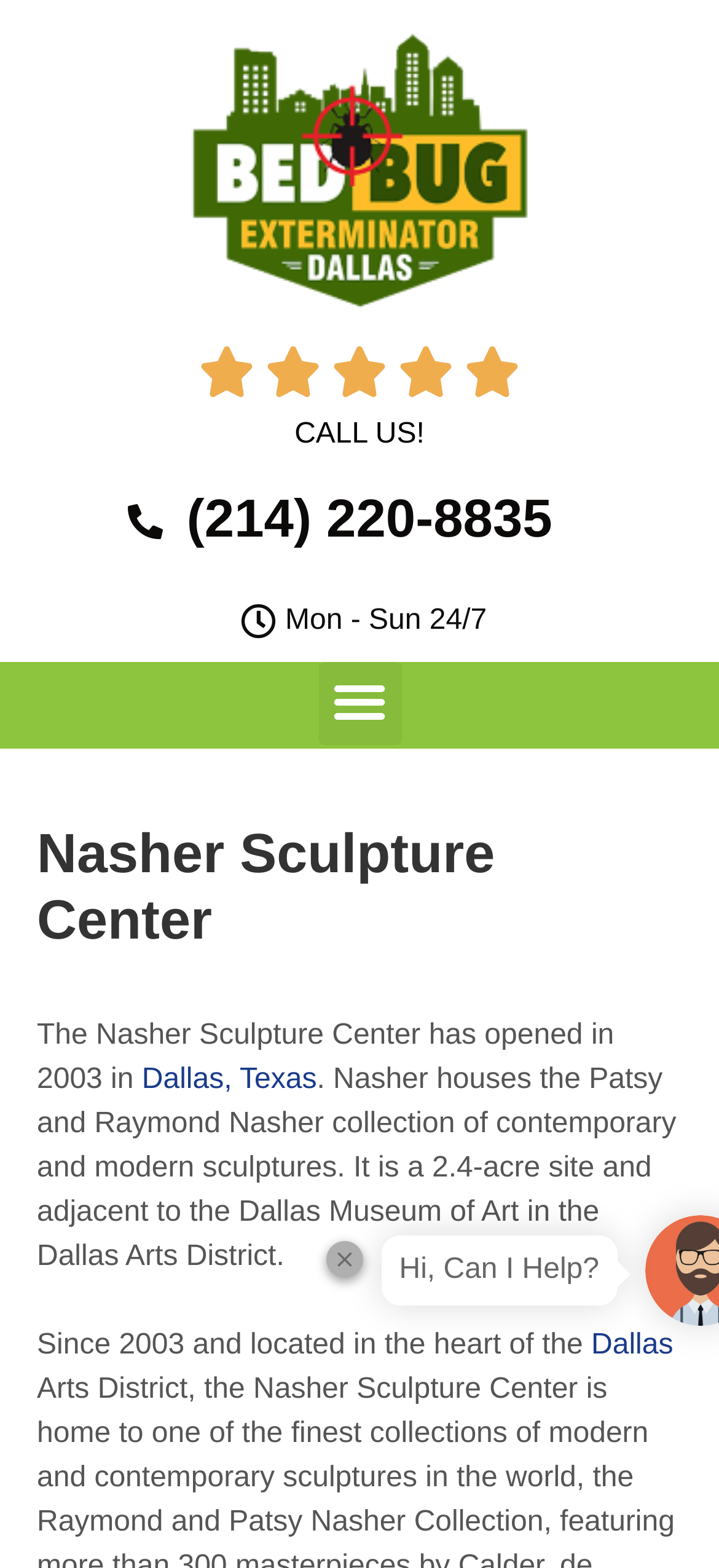What is the phone number to call?
Provide an in-depth and detailed answer to the question.

The phone number is mentioned as a link '(214) 220-8835' next to the 'CALL US!' text.